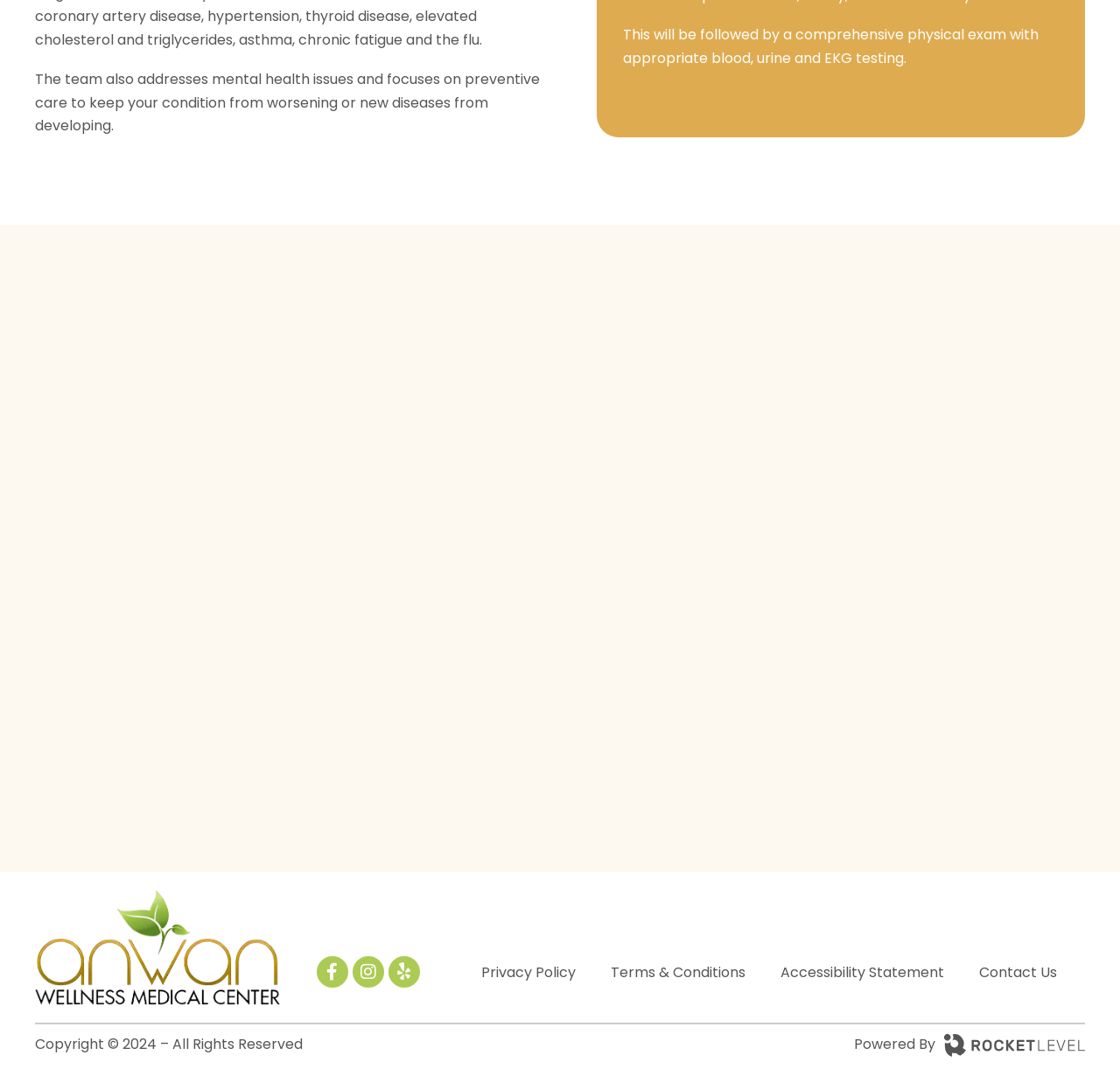Using the information shown in the image, answer the question with as much detail as possible: What is the copyright year?

The StaticText element with the text 'Copyright © 2024 – All Rights Reserved' indicates that the copyright year is 2024.